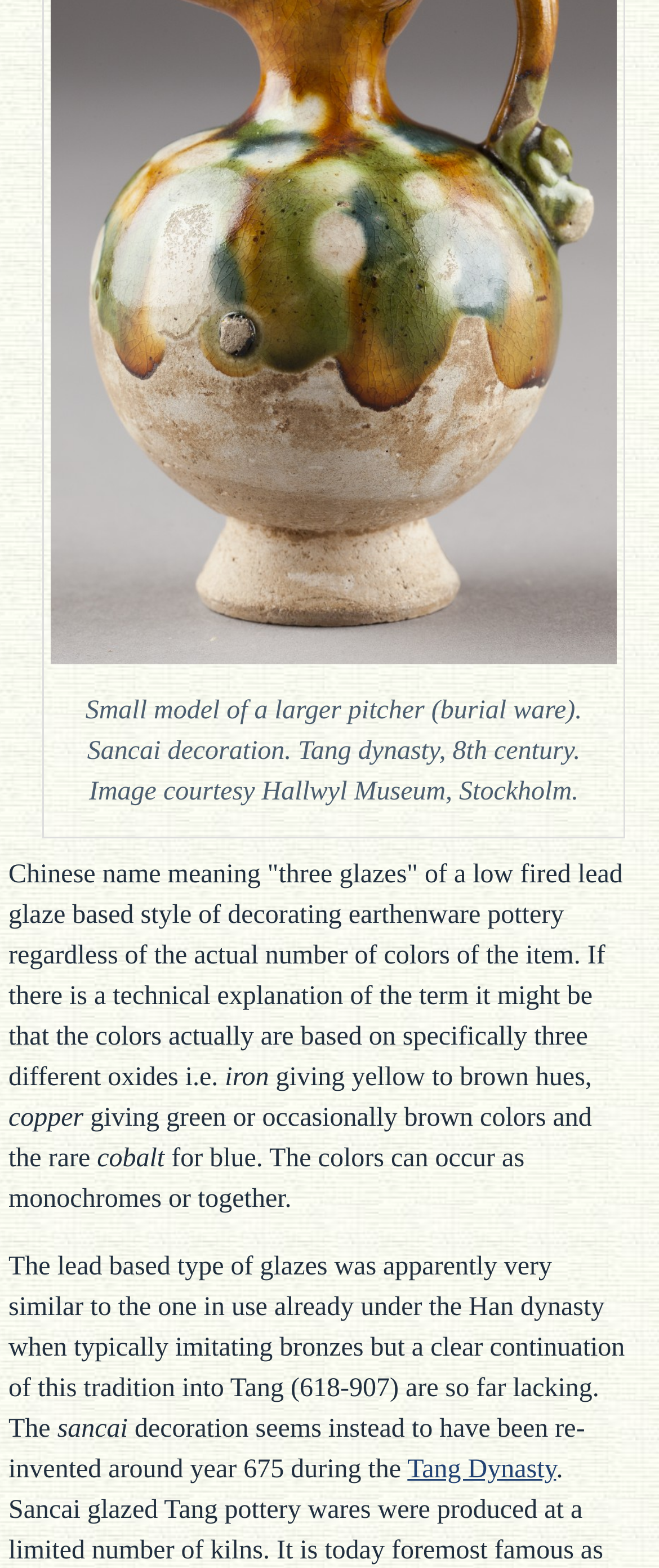Determine the bounding box for the UI element described here: "Basket of flowers".

[0.154, 0.84, 0.227, 0.88]